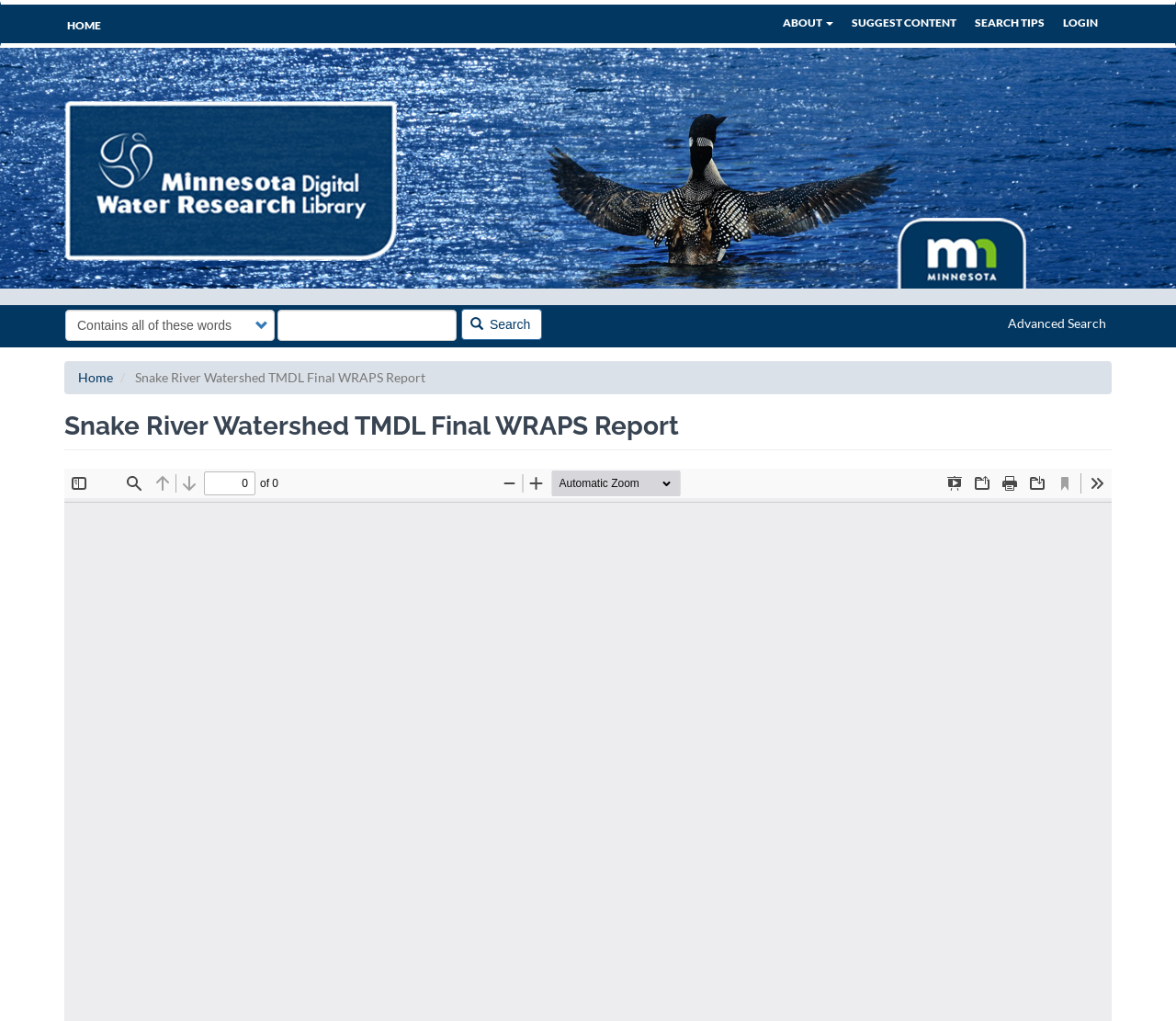What is the purpose of the 'Search' button?
Please use the image to provide an in-depth answer to the question.

I deduced this answer by analyzing the button element with the text 'Search' and its proximity to the textbox and combobox elements, which suggests that it is used to search for content on the webpage.